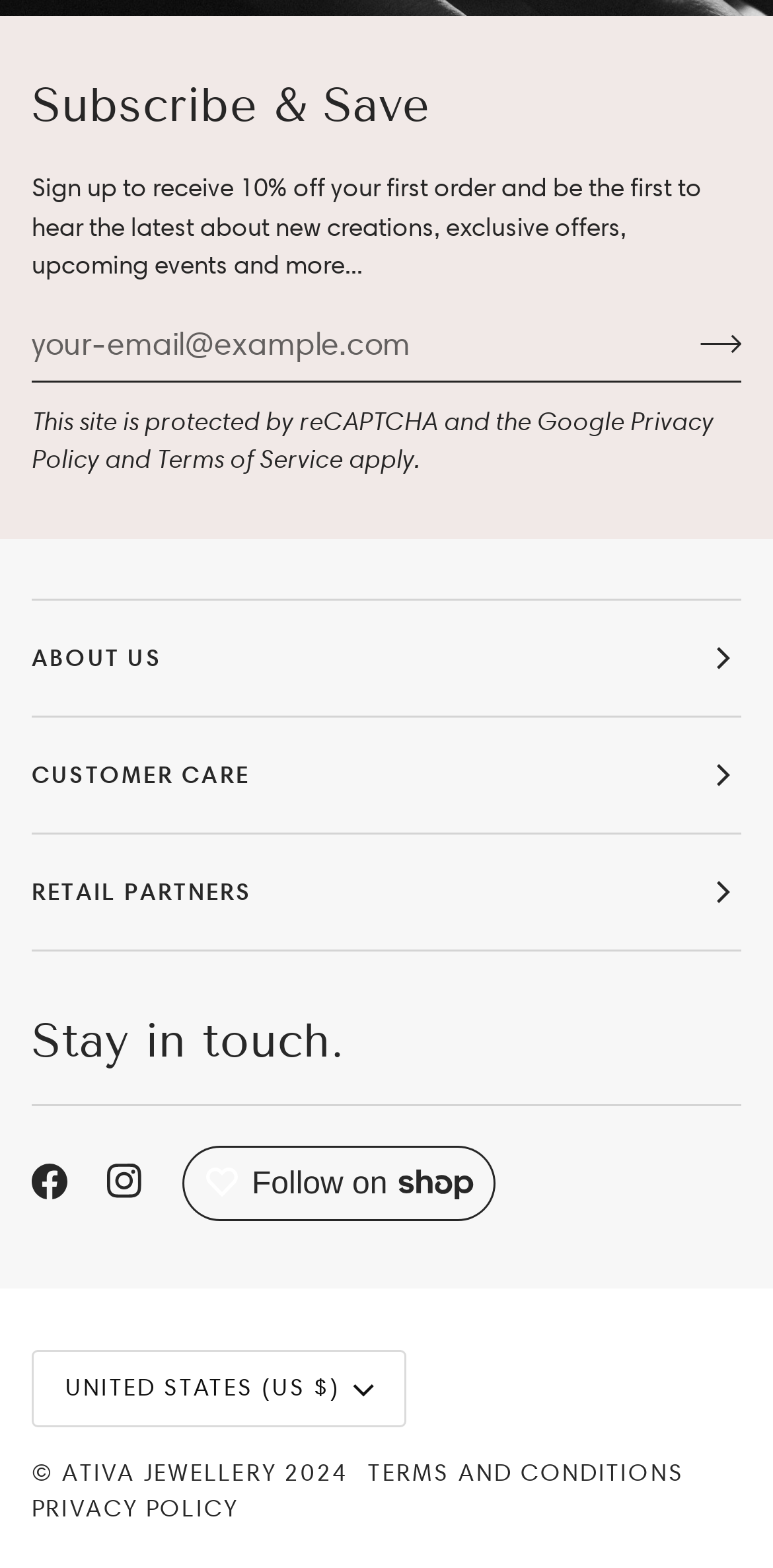Give a concise answer using only one word or phrase for this question:
What is the purpose of the 'About' button?

Learn about the company